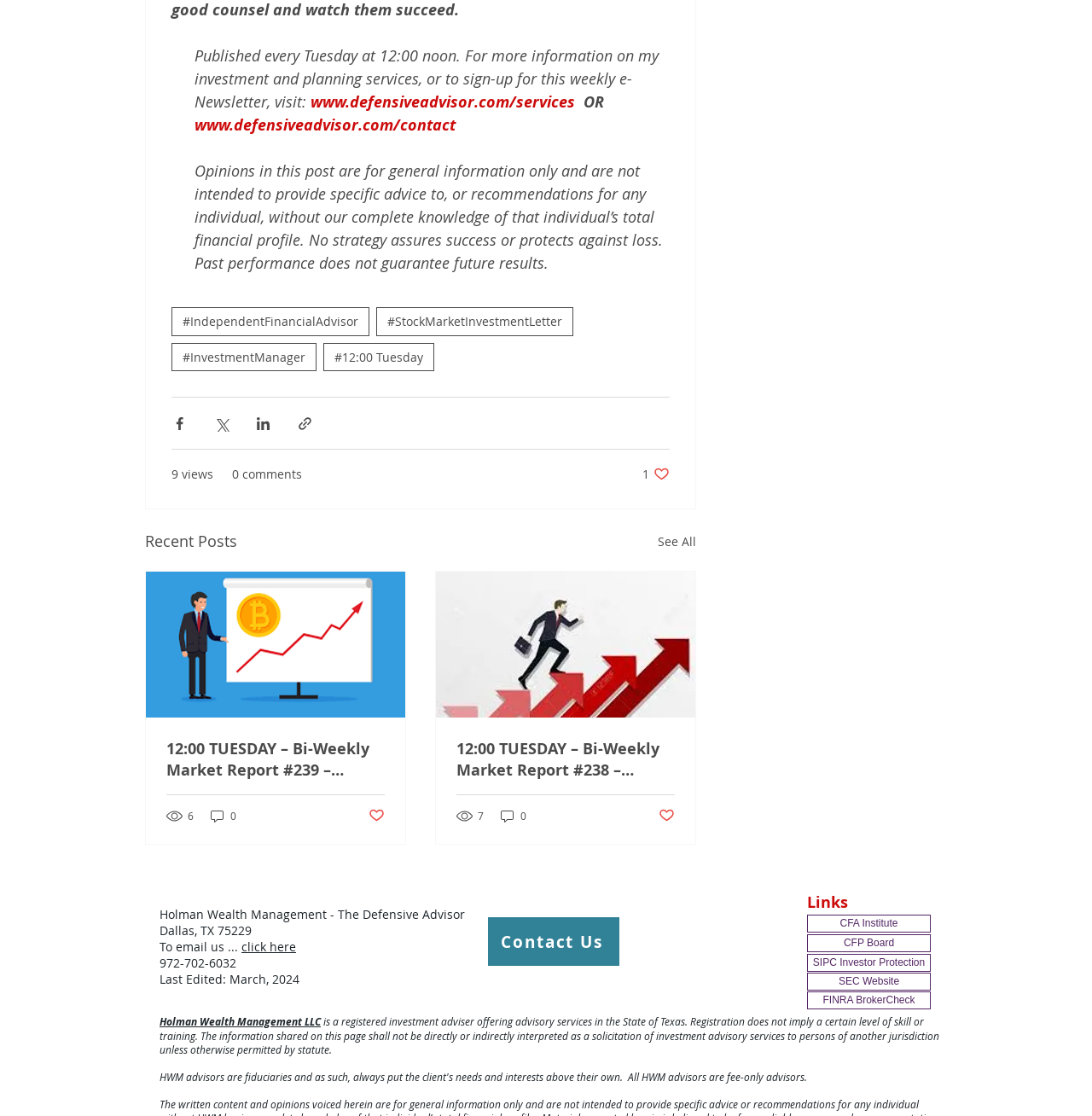Please identify the bounding box coordinates of the region to click in order to complete the given instruction: "View recent posts". The coordinates should be four float numbers between 0 and 1, i.e., [left, top, right, bottom].

[0.133, 0.474, 0.217, 0.496]